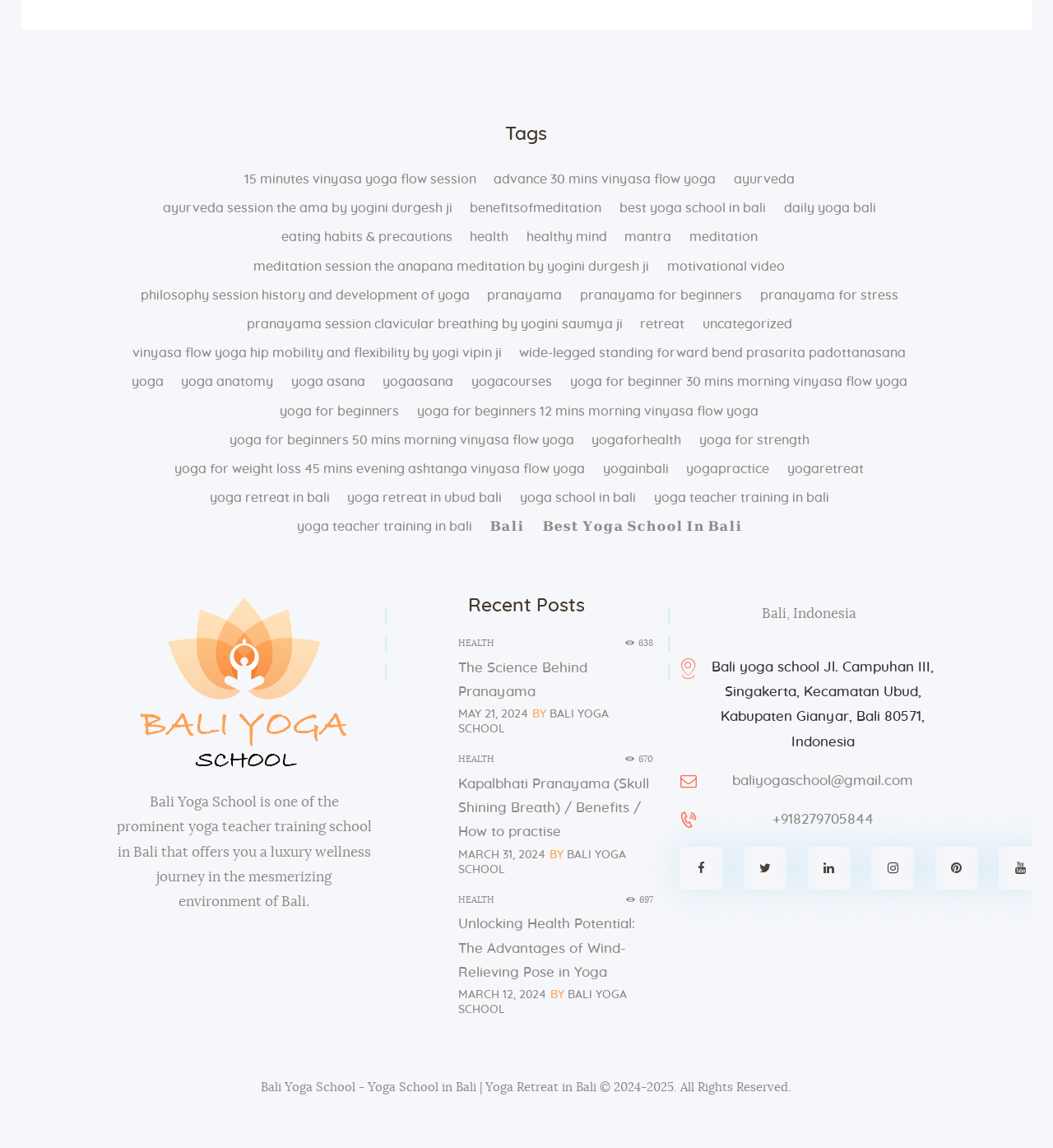Please reply to the following question using a single word or phrase: 
What is the name of the yoga school mentioned on this webpage?

Bali Yoga School